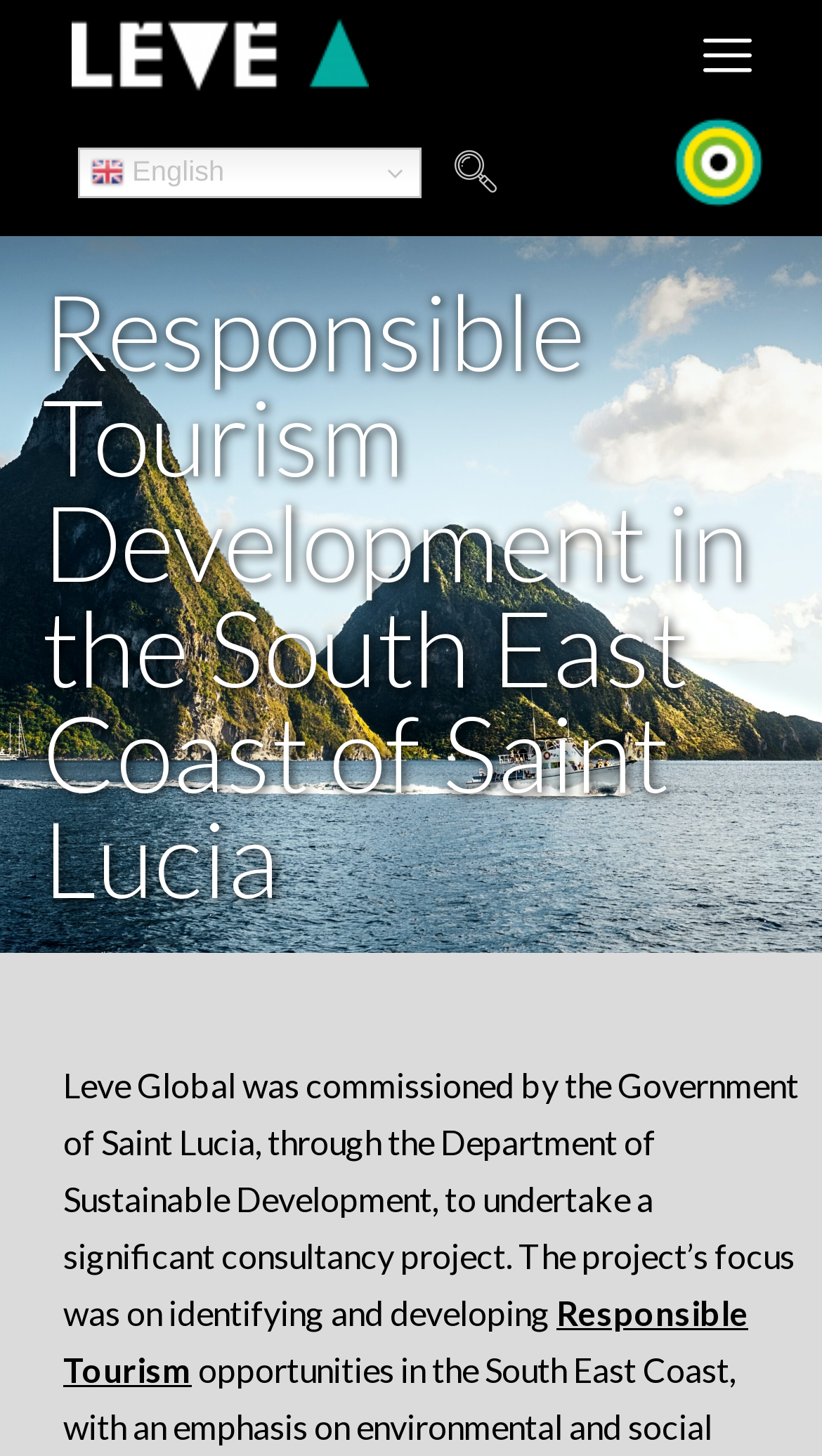Who commissioned the project?
Answer the question with a detailed explanation, including all necessary information.

The information about who commissioned the project can be found in the text on the webpage, which states 'Leve Global was commissioned by the Government of Saint Lucia, through the Department of Sustainable Development, to undertake a significant consultancy project'.